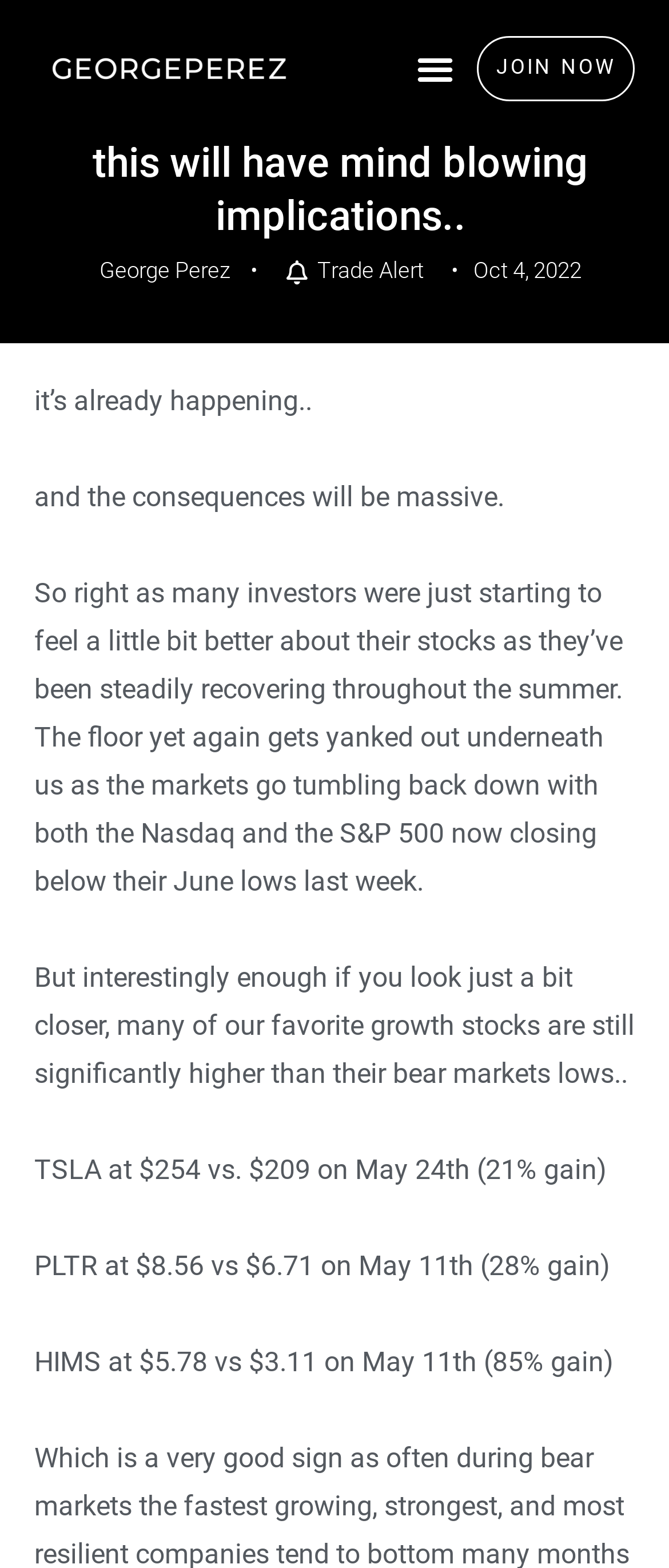Extract the bounding box coordinates of the UI element described by: "Menu". The coordinates should include four float numbers ranging from 0 to 1, e.g., [left, top, right, bottom].

None